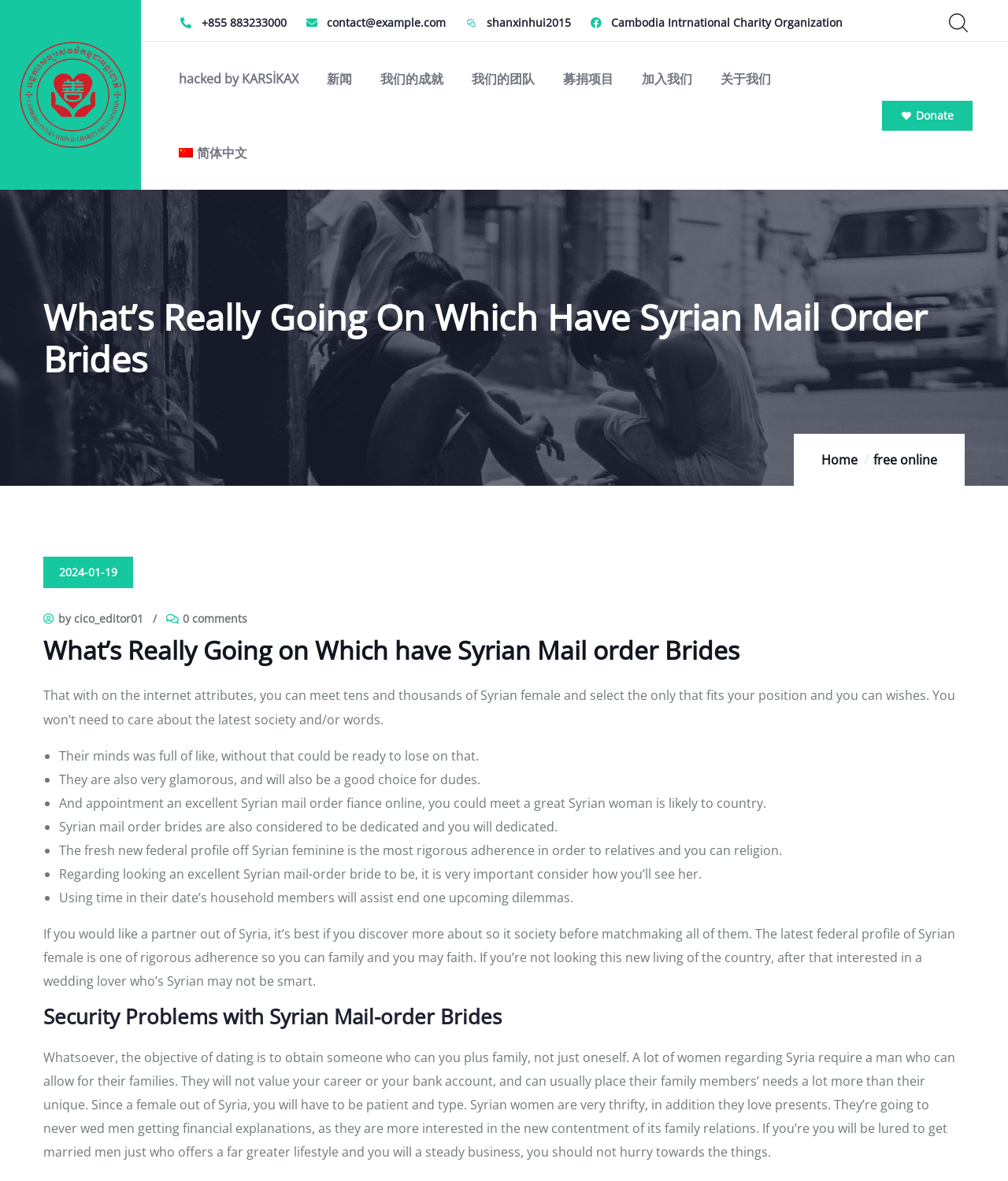Using the webpage screenshot, find the UI element described by 我们的成就. Provide the bounding box coordinates in the format (top-left x, top-left y, bottom-right x, bottom-right y), ensuring all values are floating point numbers between 0 and 1.

[0.377, 0.035, 0.44, 0.098]